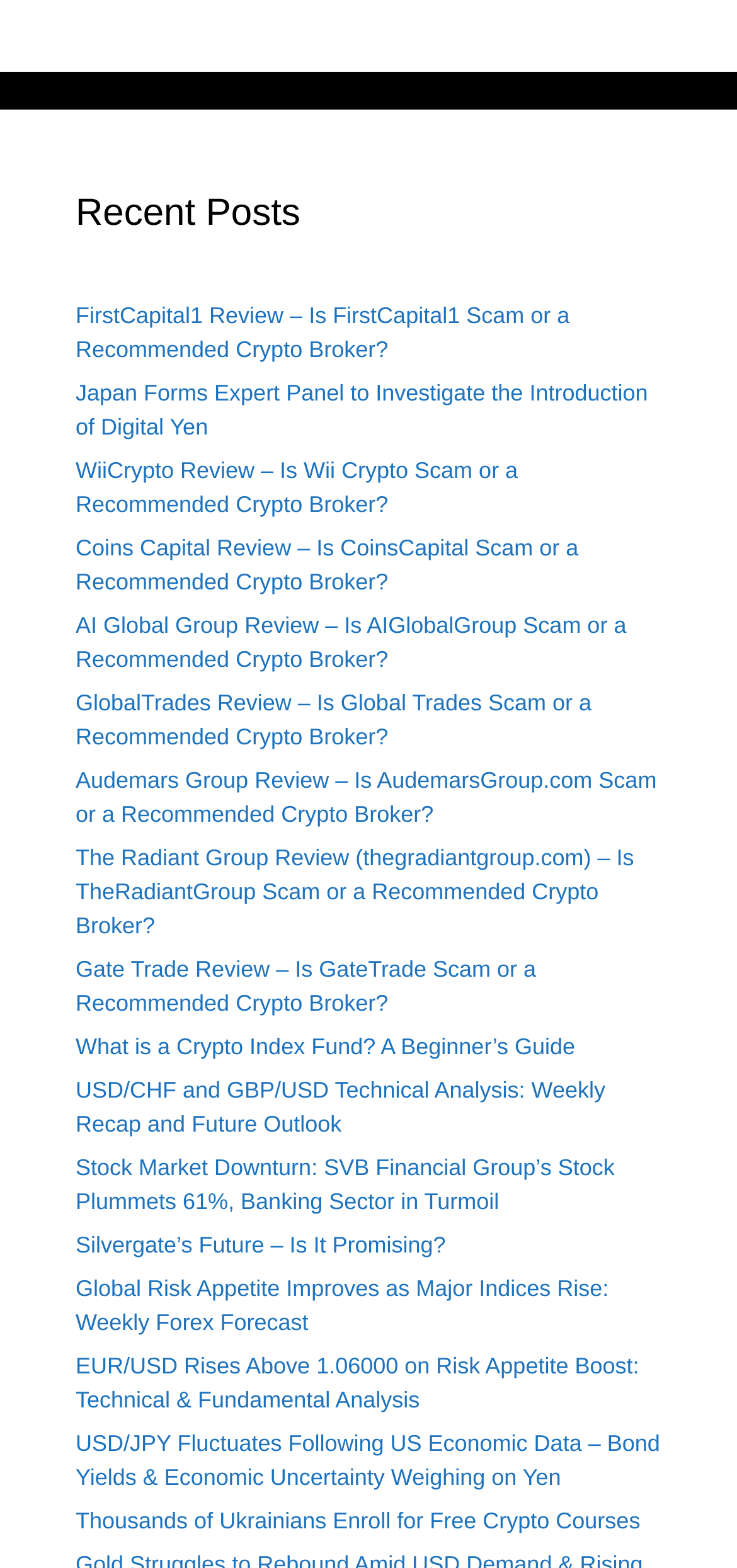Refer to the image and provide an in-depth answer to the question:
Is there an article about the stock market?

I found a link 'Stock Market Downturn: SVB Financial Group’s Stock Plummets 61%, Banking Sector in Turmoil' which suggests that there is an article about the stock market on this webpage.